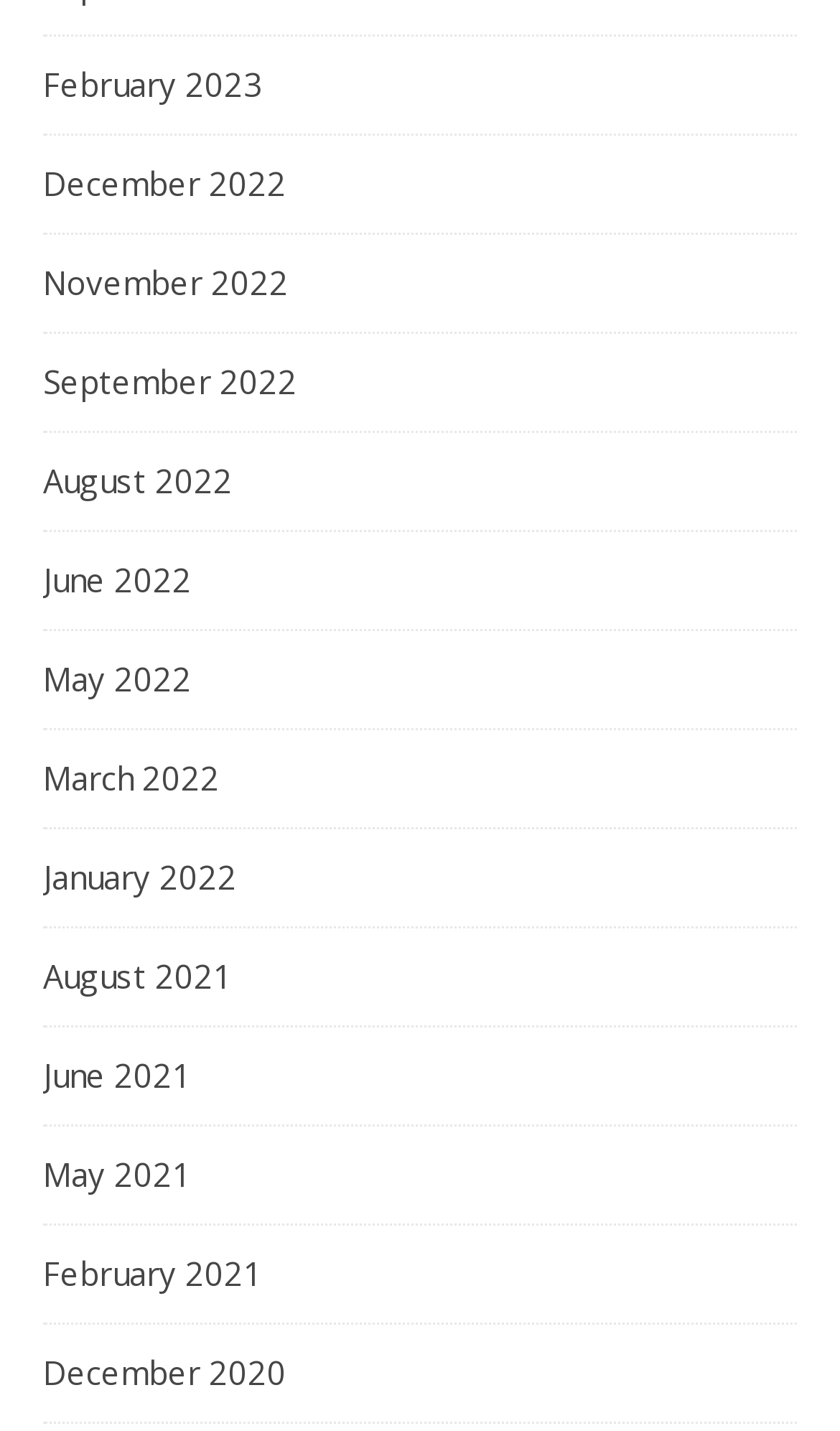Can you determine the bounding box coordinates of the area that needs to be clicked to fulfill the following instruction: "view December 2022"?

[0.051, 0.095, 0.341, 0.163]